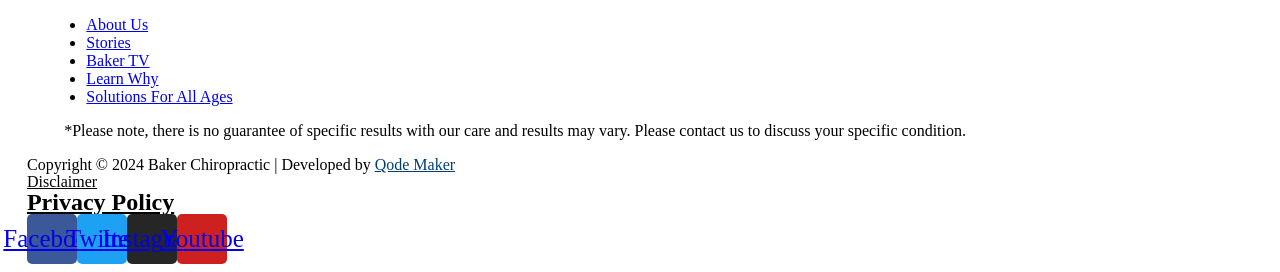Please reply to the following question using a single word or phrase: 
What is the developer of the webpage?

Qode Maker